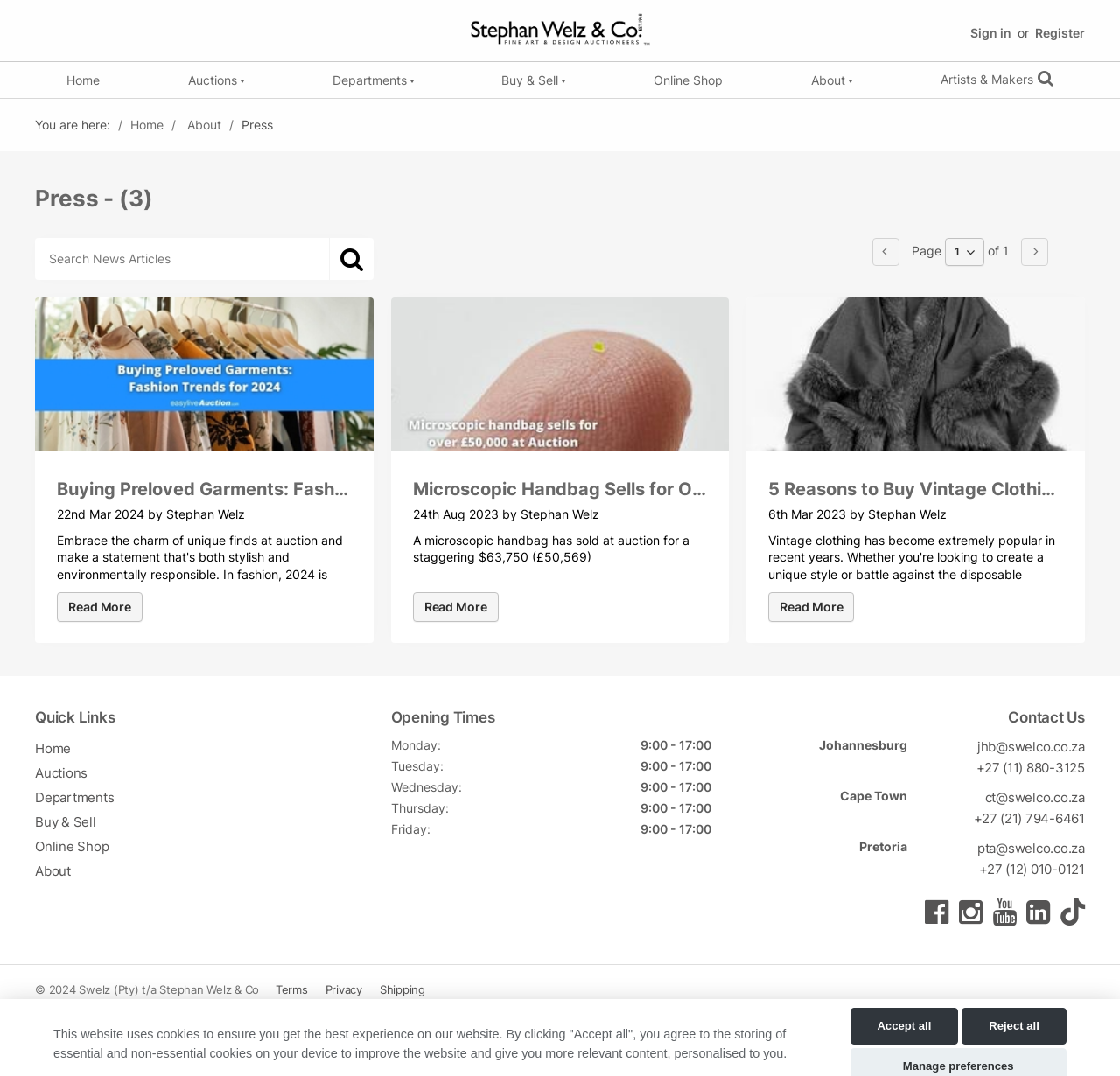Write a detailed summary of the webpage, including text, images, and layout.

The webpage is about Stephan Welz & Co, an auction company in South Africa. At the top, there is a logo and a navigation menu with links to different sections of the website, including Home, Auctions, Departments, Buy & Sell, Online Shop, and About. Below the navigation menu, there is a search bar with a search button.

The main content of the webpage is divided into two sections. On the left, there is a section with three news articles about fashion trends and auctions. Each article has a heading, a brief summary, and a "Read More" button. The articles are accompanied by images.

On the right, there is a section with quick links to different parts of the website, including Home, Auctions, Departments, Buy & Sell, Online Shop, and About. Below the quick links, there is a section with the company's opening times, listed by day of the week.

Further down the page, there is a section with contact information for the company's offices in Johannesburg, Cape Town, and Pretoria. Each office has its email address and phone number listed.

At the bottom of the page, there is a copyright notice and links to the company's terms, privacy policy, and shipping information. There is also a notice about the use of cookies on the website, with buttons to accept or reject all cookies.